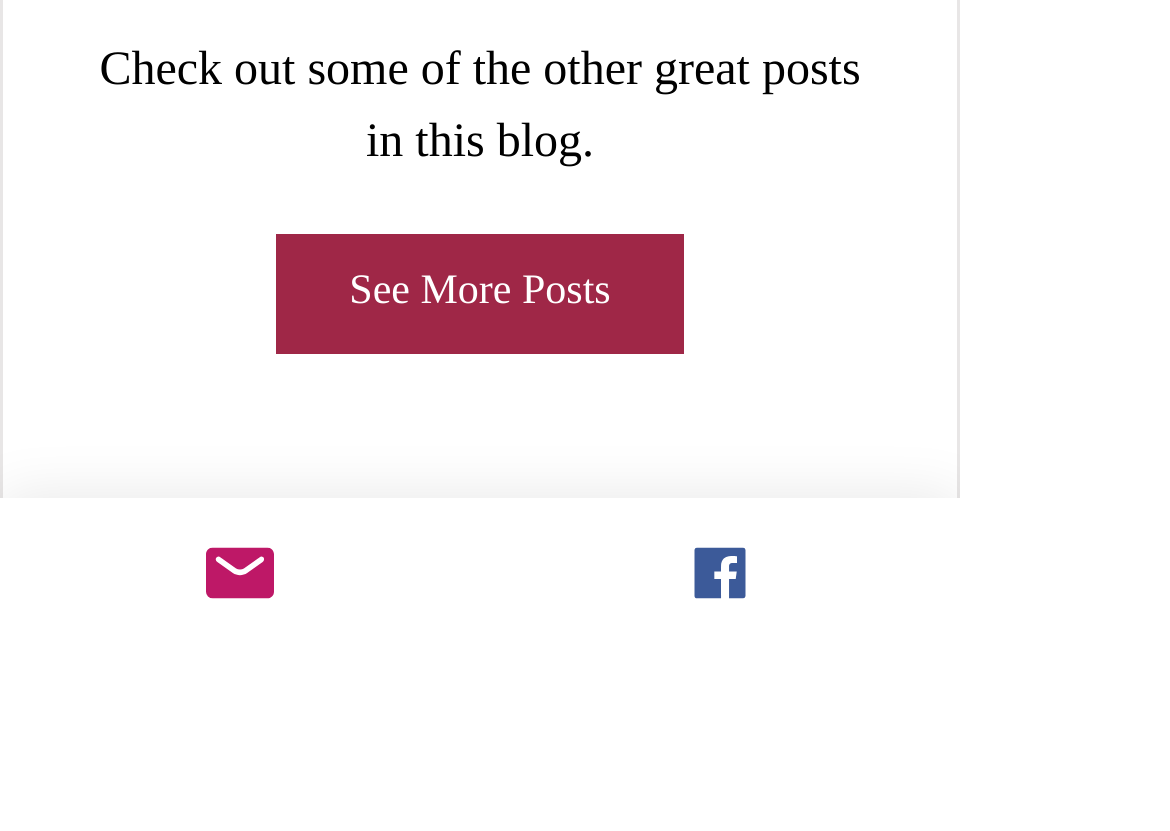Using the given element description, provide the bounding box coordinates (top-left x, top-left y, bottom-right x, bottom-right y) for the corresponding UI element in the screenshot: News and Events

None